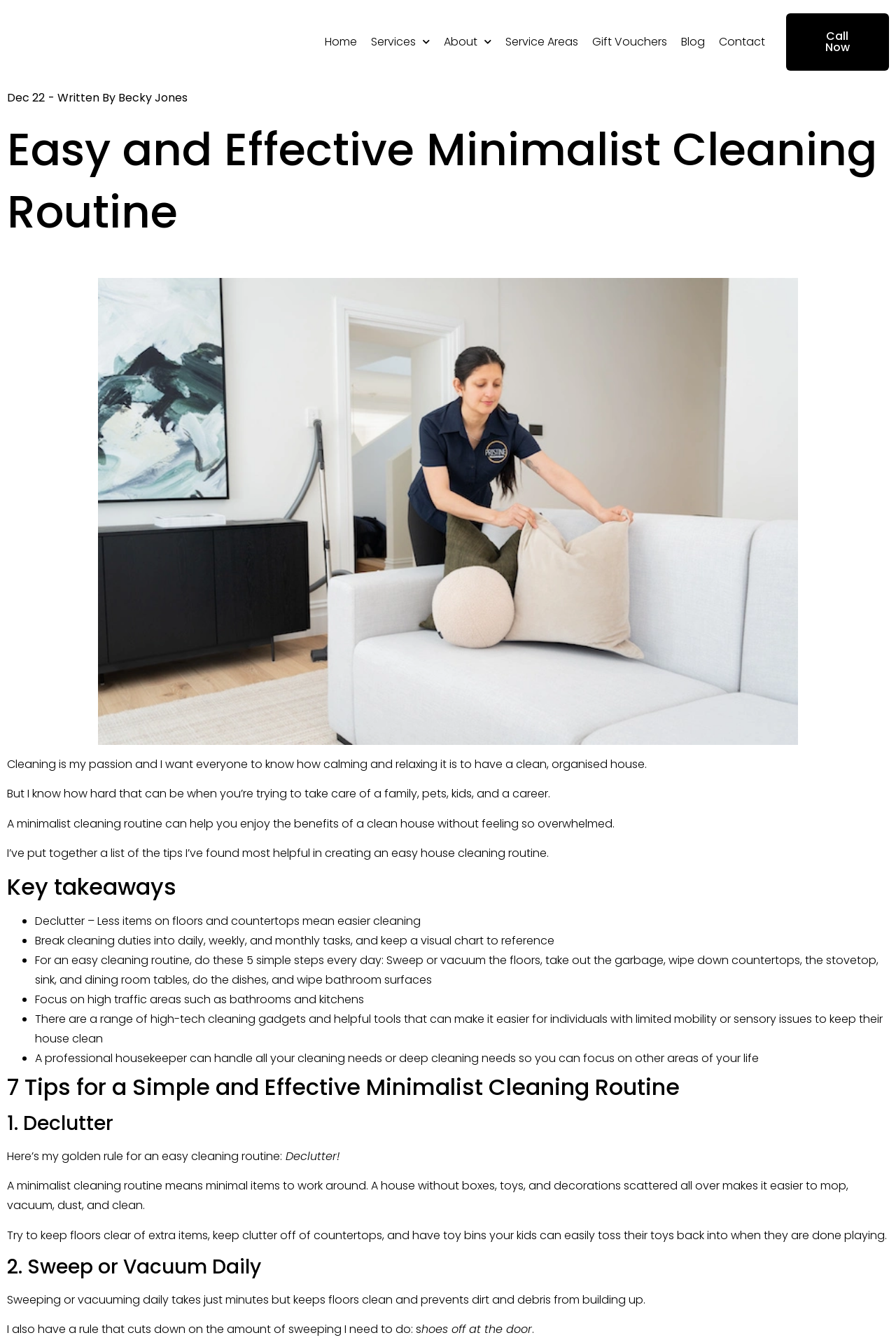What is the main topic of the webpage?
Look at the image and answer the question using a single word or phrase.

Minimalist cleaning routine